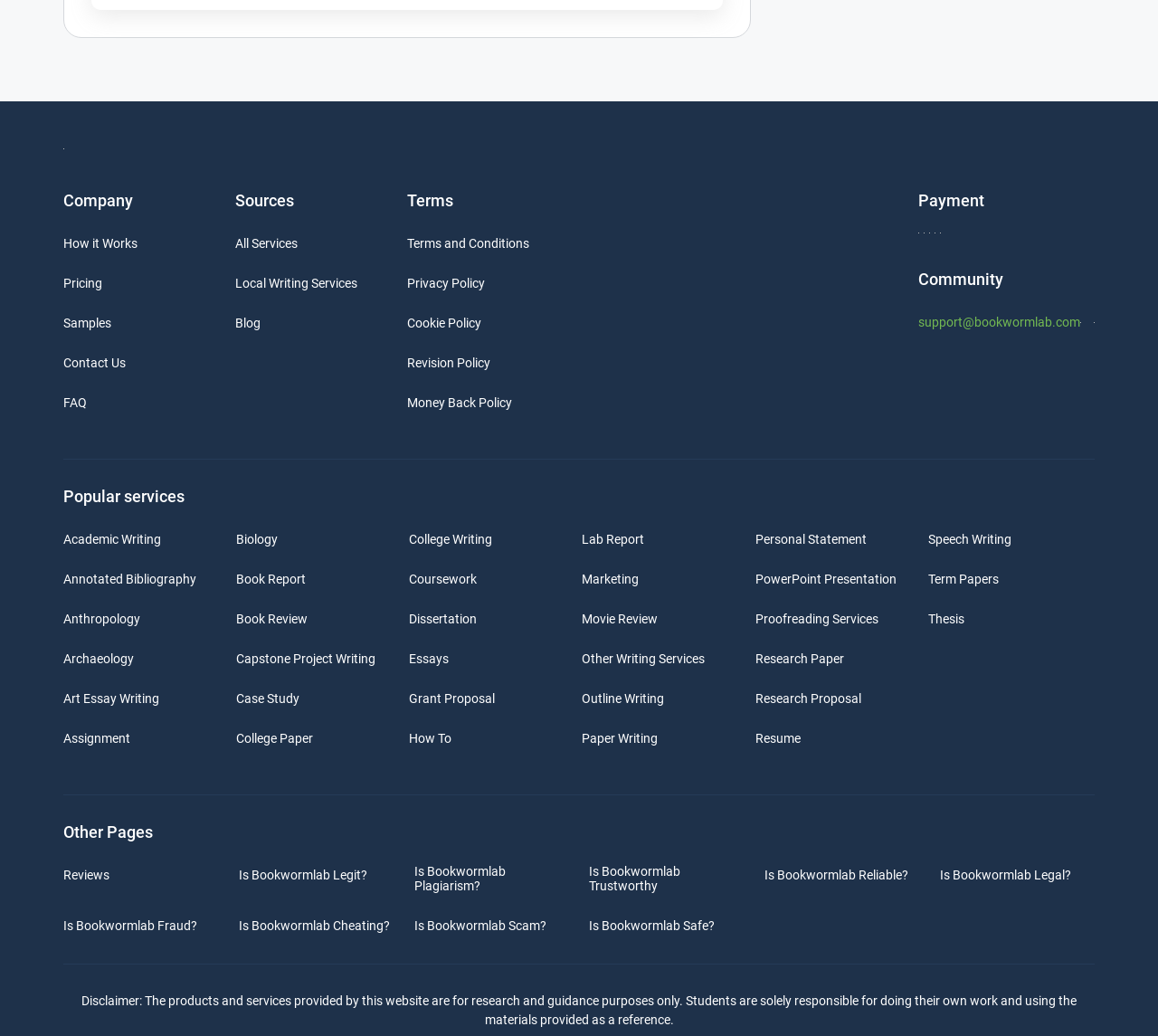Pinpoint the bounding box coordinates of the element that must be clicked to accomplish the following instruction: "View 'Reviews'". The coordinates should be in the format of four float numbers between 0 and 1, i.e., [left, top, right, bottom].

[0.055, 0.838, 0.188, 0.852]